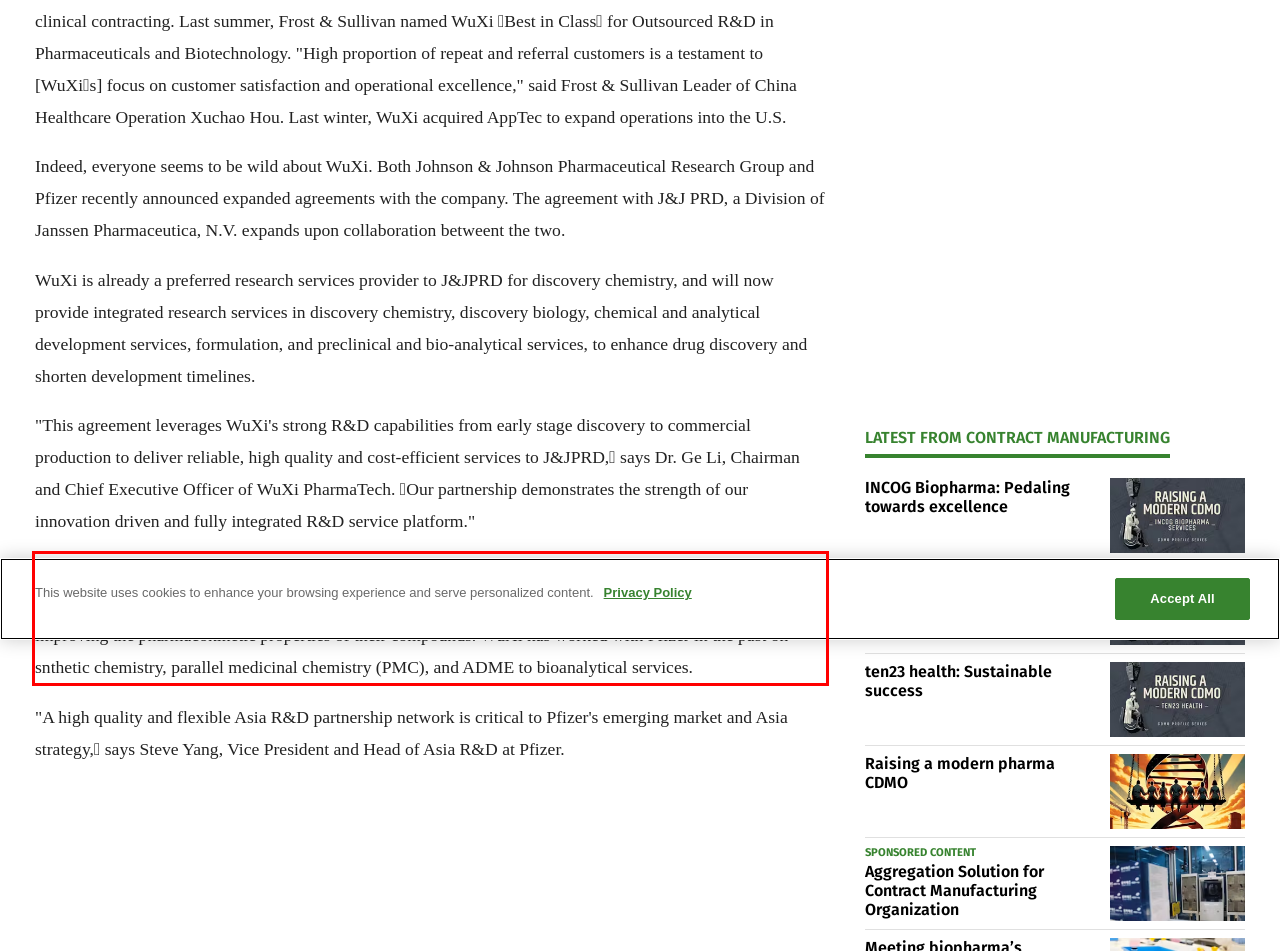Review the screenshot of the webpage and recognize the text inside the red rectangle bounding box. Provide the extracted text content.

WuXi has also just announced a three-year agreement with Pfizer to establish ADME assays to provide in vitro screening services on compounds WuXi synthesizes for Pfizer. The goal is to assist Pfizer scientists in improving the pharmacokinetic properties of their compounds. WuXi has worked with Pfizer in the past on snthetic chemistry, parallel medicinal chemistry (PMC), and ADME to bioanalytical services.